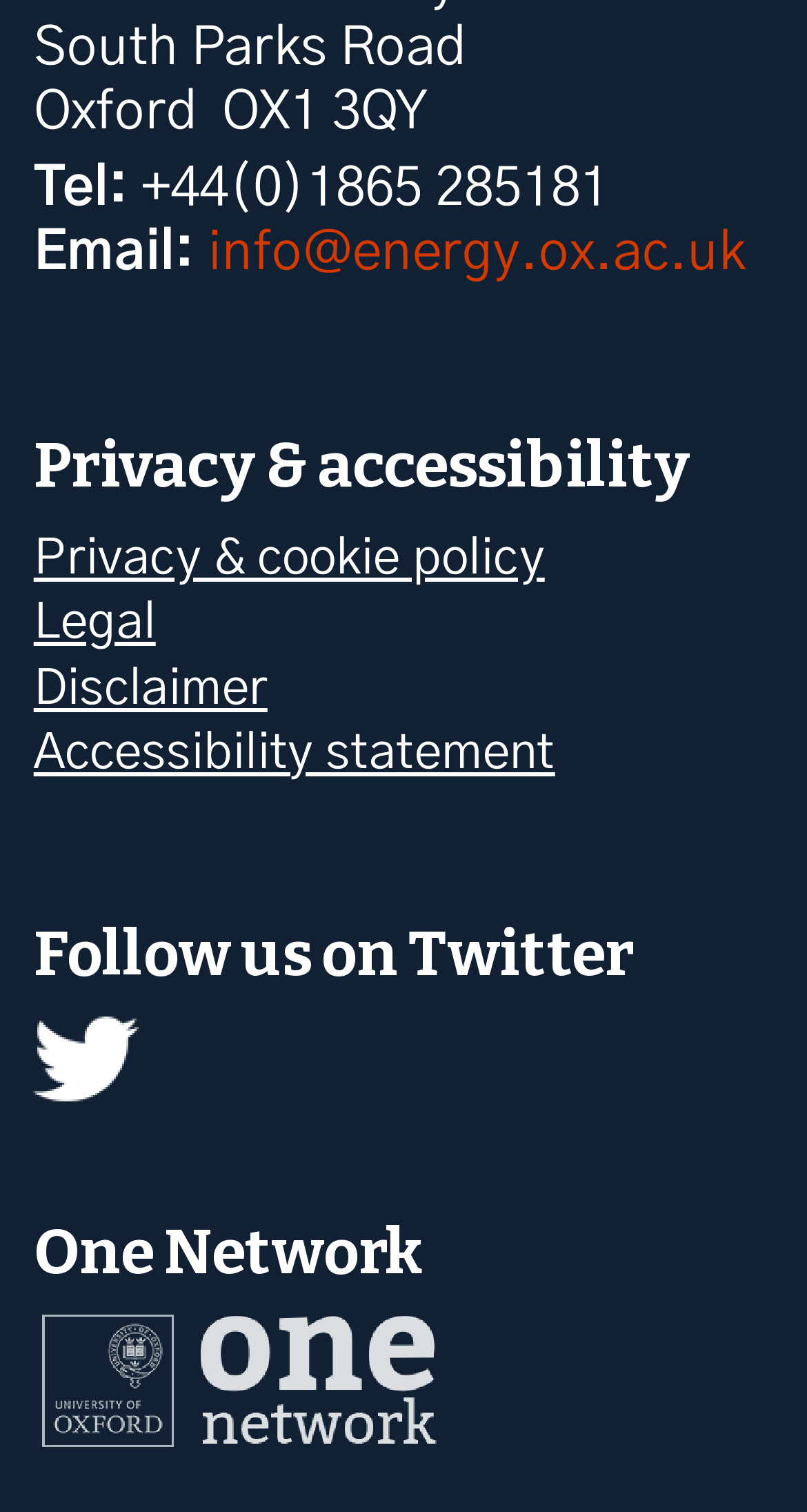Provide the bounding box coordinates of the UI element that matches the description: "Privacy & cookie policy".

[0.042, 0.354, 0.675, 0.386]